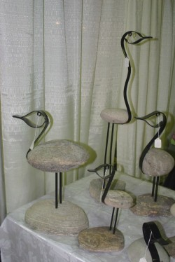Generate a comprehensive caption that describes the image.

The image showcases a collection of artistic sculptures made from stones and metal, titled "Stone birds." These decorative pieces feature graceful stork-like figures, with slender, curving necks crafted from metal, elegantly perched atop various stones. Each sculpture is distinct, varying in height and stone shape, which creates a visually interesting arrangement on a display table. The backdrop consists of a soft, light-colored fabric, adding a serene touch to the presentation. This artwork reflects the creativity and craftsmanship present at the Meaford Apple Harvest Craft Show, celebrating quality crafts and community support since 1983.